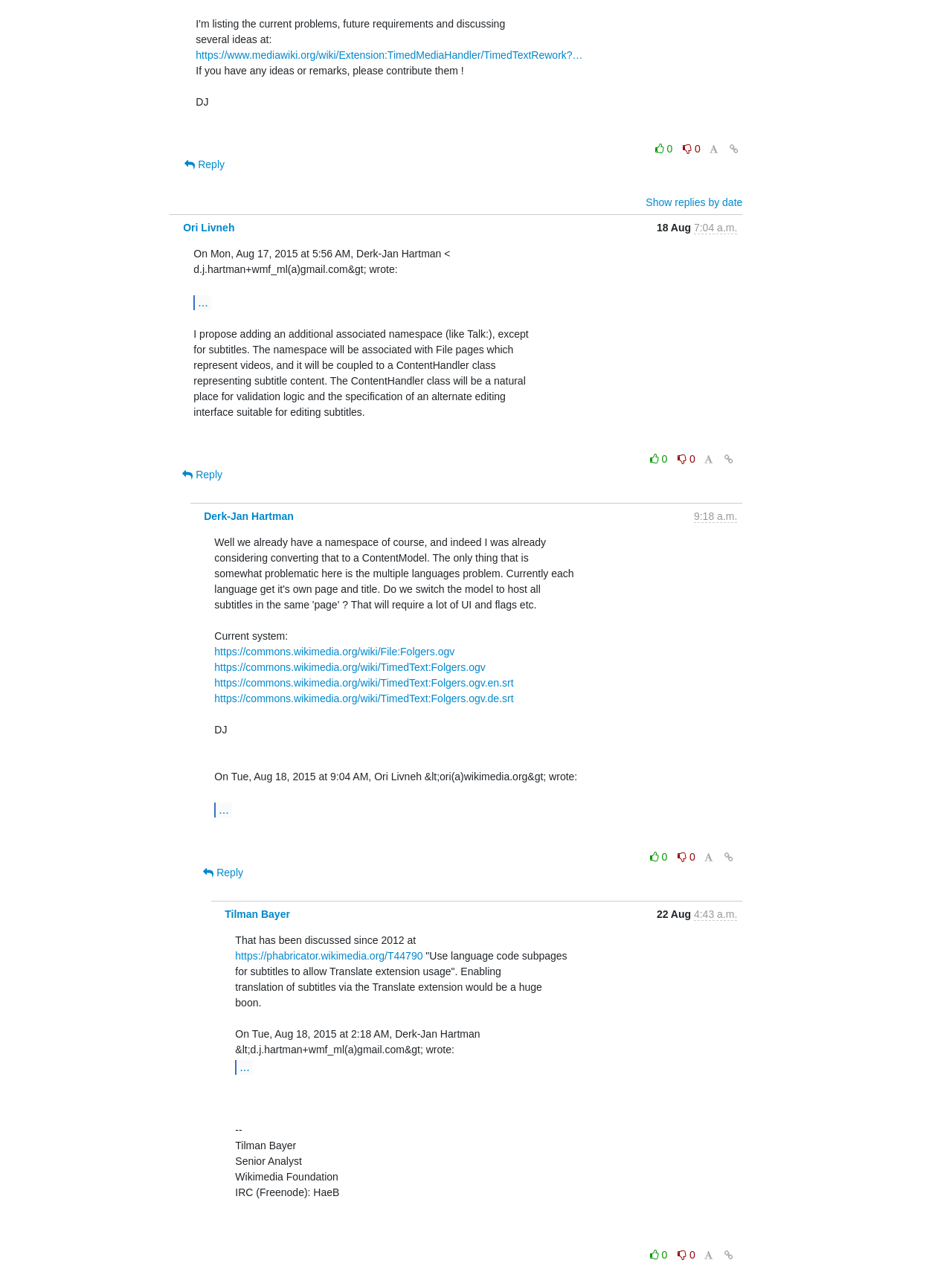Please find the bounding box for the following UI element description. Provide the coordinates in (top-left x, top-left y, bottom-right x, bottom-right y) format, with values between 0 and 1: Romeo Health Brand

None